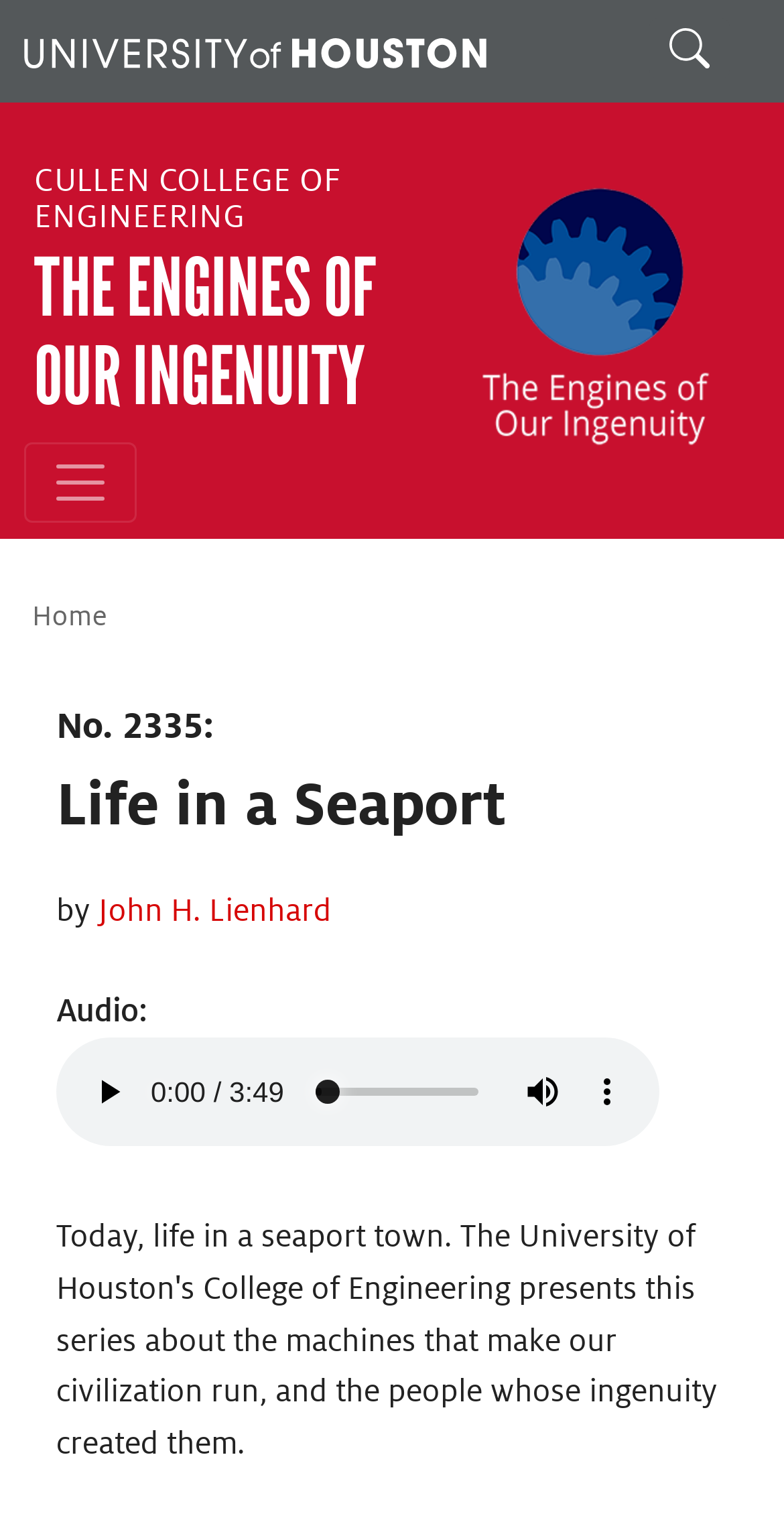Find the bounding box coordinates for the area you need to click to carry out the instruction: "Search for something". The coordinates should be four float numbers between 0 and 1, indicated as [left, top, right, bottom].

[0.79, 0.005, 0.969, 0.068]